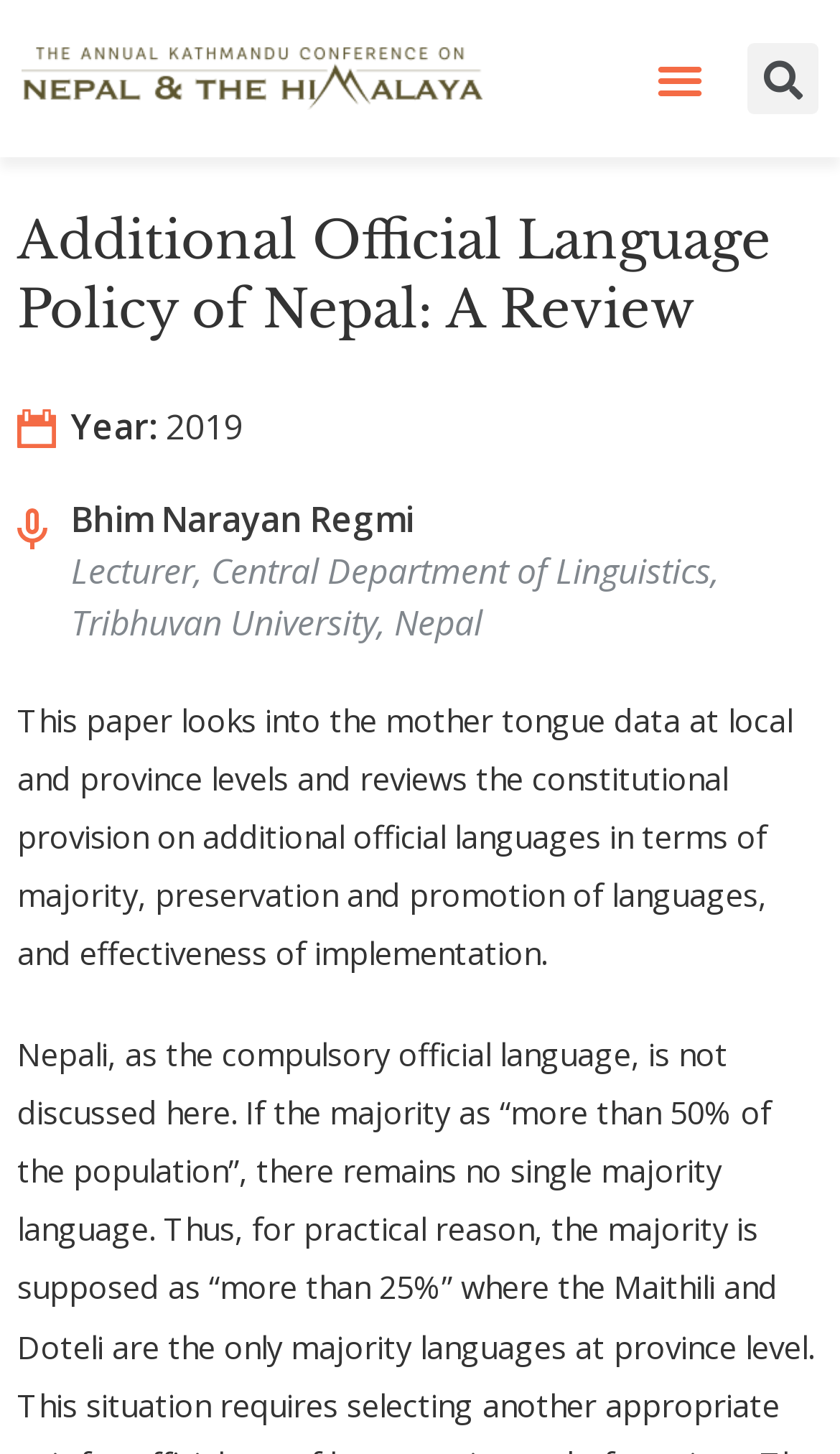Give a detailed account of the webpage.

The webpage appears to be an academic paper or article titled "Additional Official Language Policy of Nepal: A Review" presented at the Annual Kathmandu Conference on Nepal and the Himalaya in Kathmandu, Nepal. 

At the top left of the page, there is a link. To the right of this link, a menu toggle button is located, which is not expanded. Further to the right, a search bar is situated. 

Below these elements, a heading with the title of the paper is displayed, spanning almost the entire width of the page. 

Underneath the heading, there are several lines of text. The first line reads "Year: 2019". The author's name, "Bhim Narayan Regmi", is listed below, along with their title, "Lecturer, Central Department of Linguistics, Tribhuvan University, Nepal". 

A summary or abstract of the paper follows, which discusses the review of the constitutional provision on additional official languages in Nepal, focusing on the majority, preservation, and promotion of languages, as well as the effectiveness of implementation. This text block occupies a significant portion of the page.